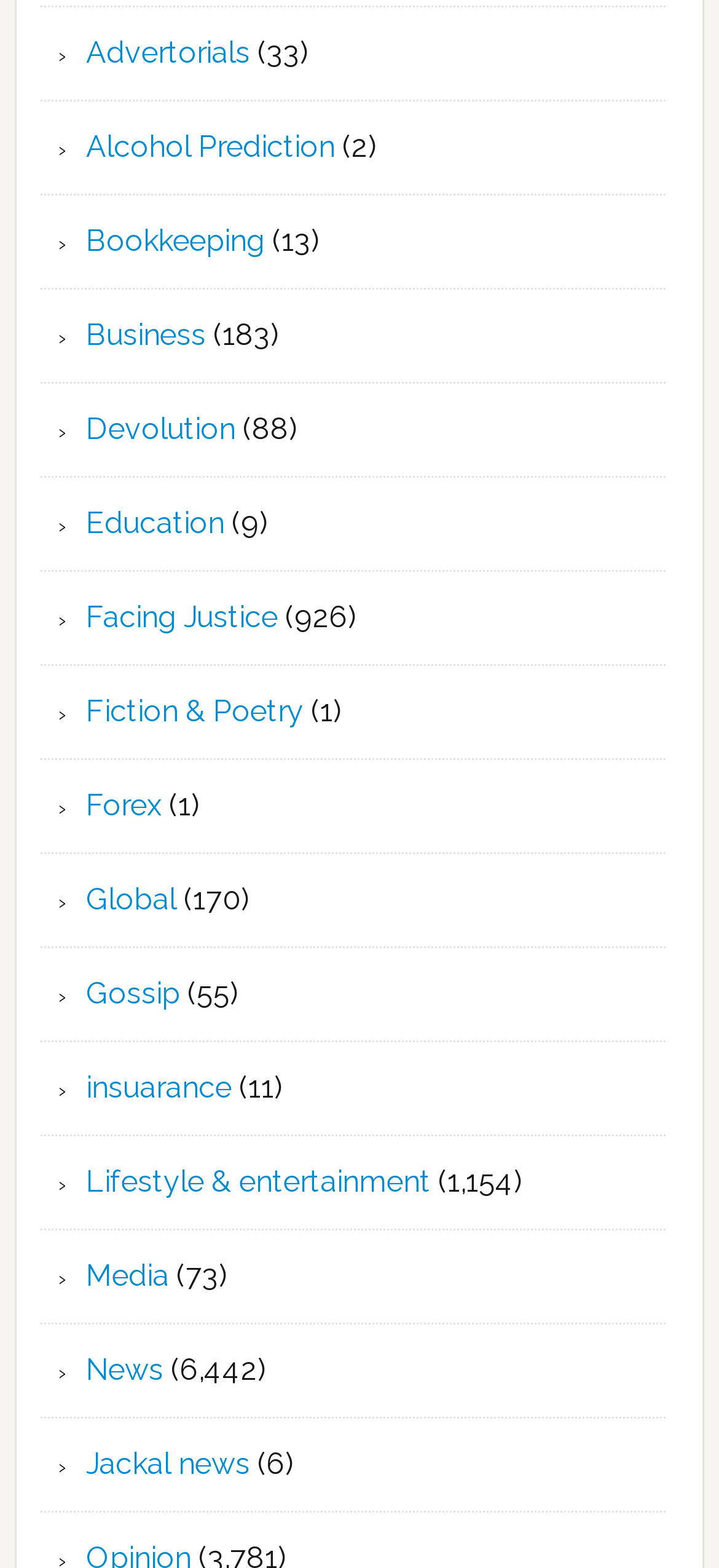How many categories are listed on this webpage?
Provide a well-explained and detailed answer to the question.

I counted the number of link elements, which seem to represent the categories. There are 20 link elements, each corresponding to a different category.